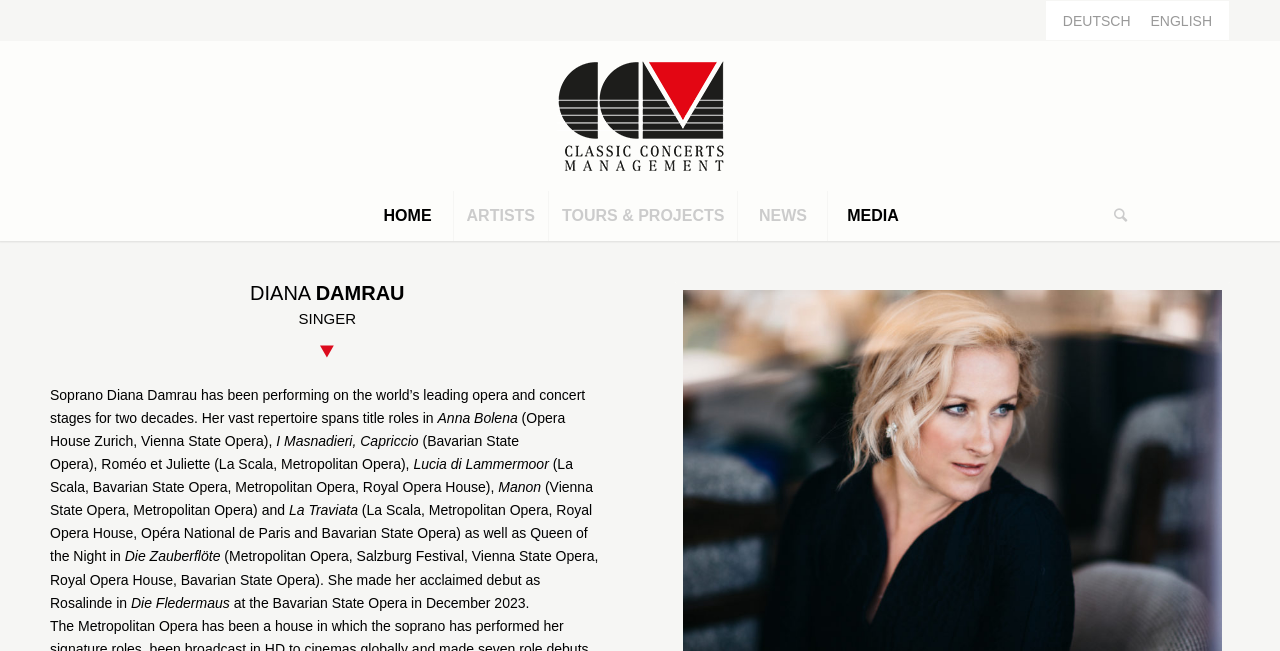Please find and report the bounding box coordinates of the element to click in order to perform the following action: "Explore tours and projects". The coordinates should be expressed as four float numbers between 0 and 1, in the format [left, top, right, bottom].

[0.428, 0.294, 0.576, 0.371]